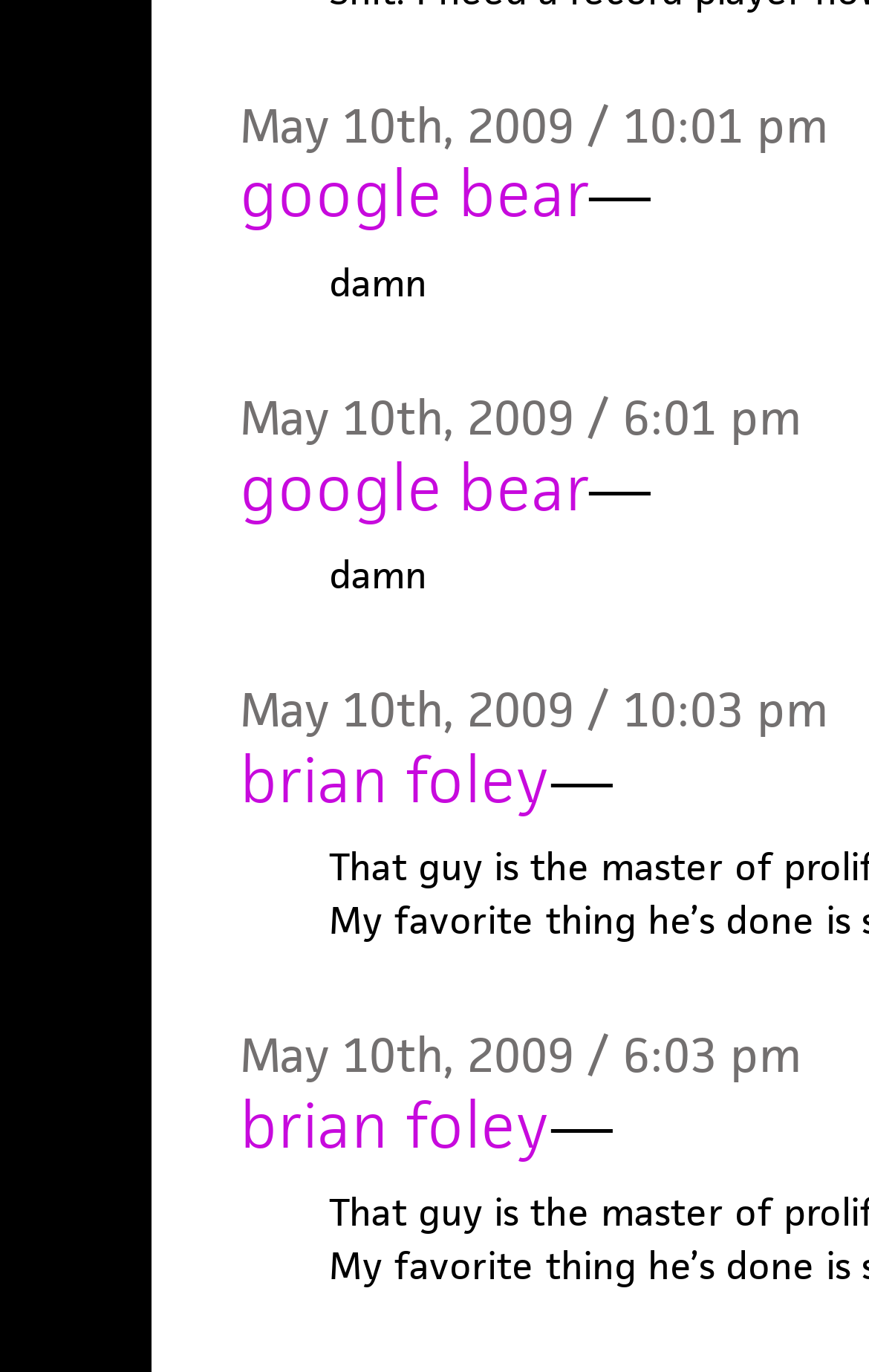Refer to the image and answer the question with as much detail as possible: What is the name associated with the latest article?

I looked at the link elements with names and found the latest one, which is associated with 'brian foley'.